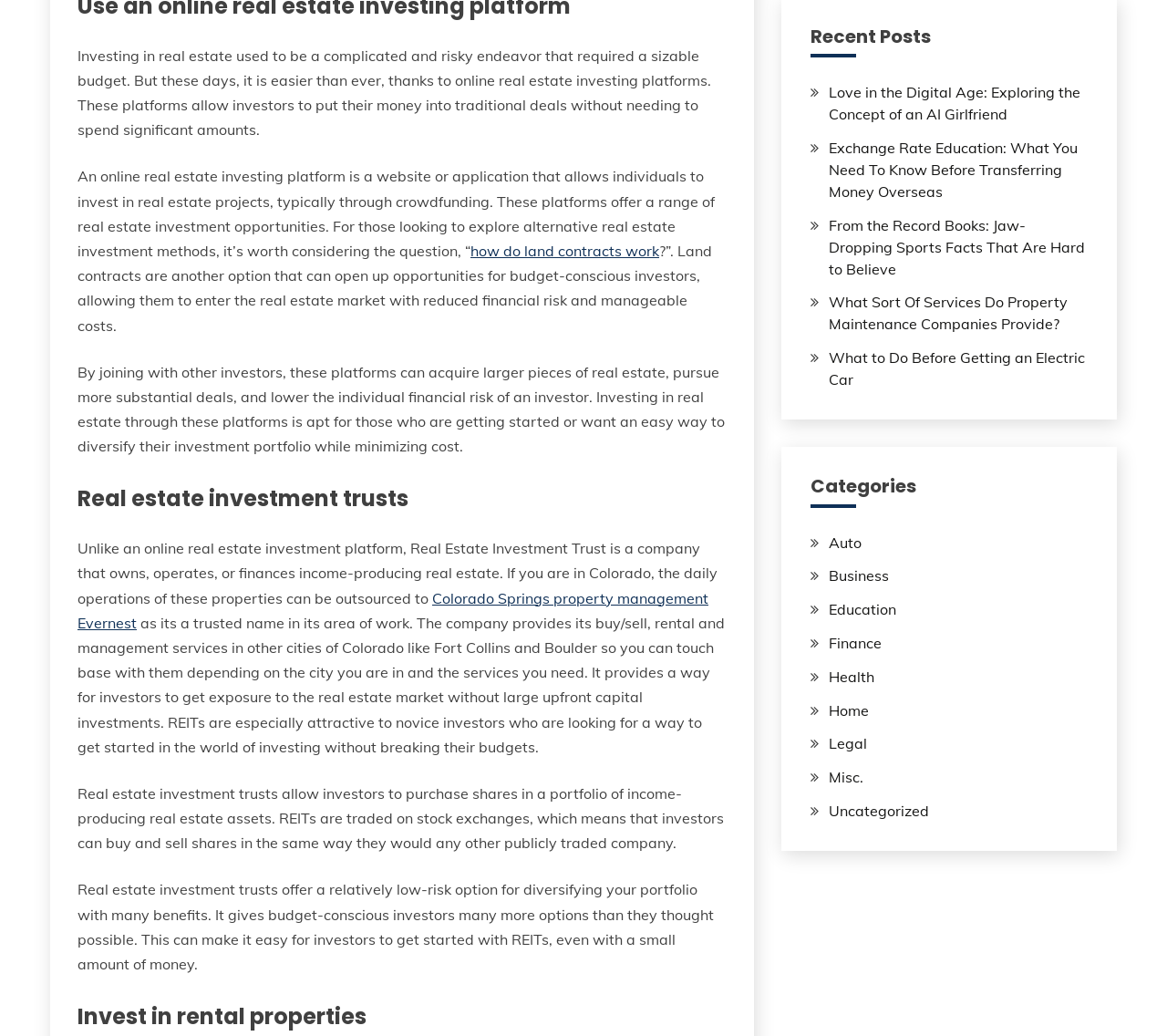How do online real estate investing platforms work?
Give a detailed response to the question by analyzing the screenshot.

According to the webpage, online real estate investing platforms allow individuals to invest in real estate projects through crowdfunding, which enables investors to put their money into traditional deals without needing to spend significant amounts, and by joining with other investors, these platforms can acquire larger pieces of real estate, pursue more substantial deals, and lower the individual financial risk of an investor.